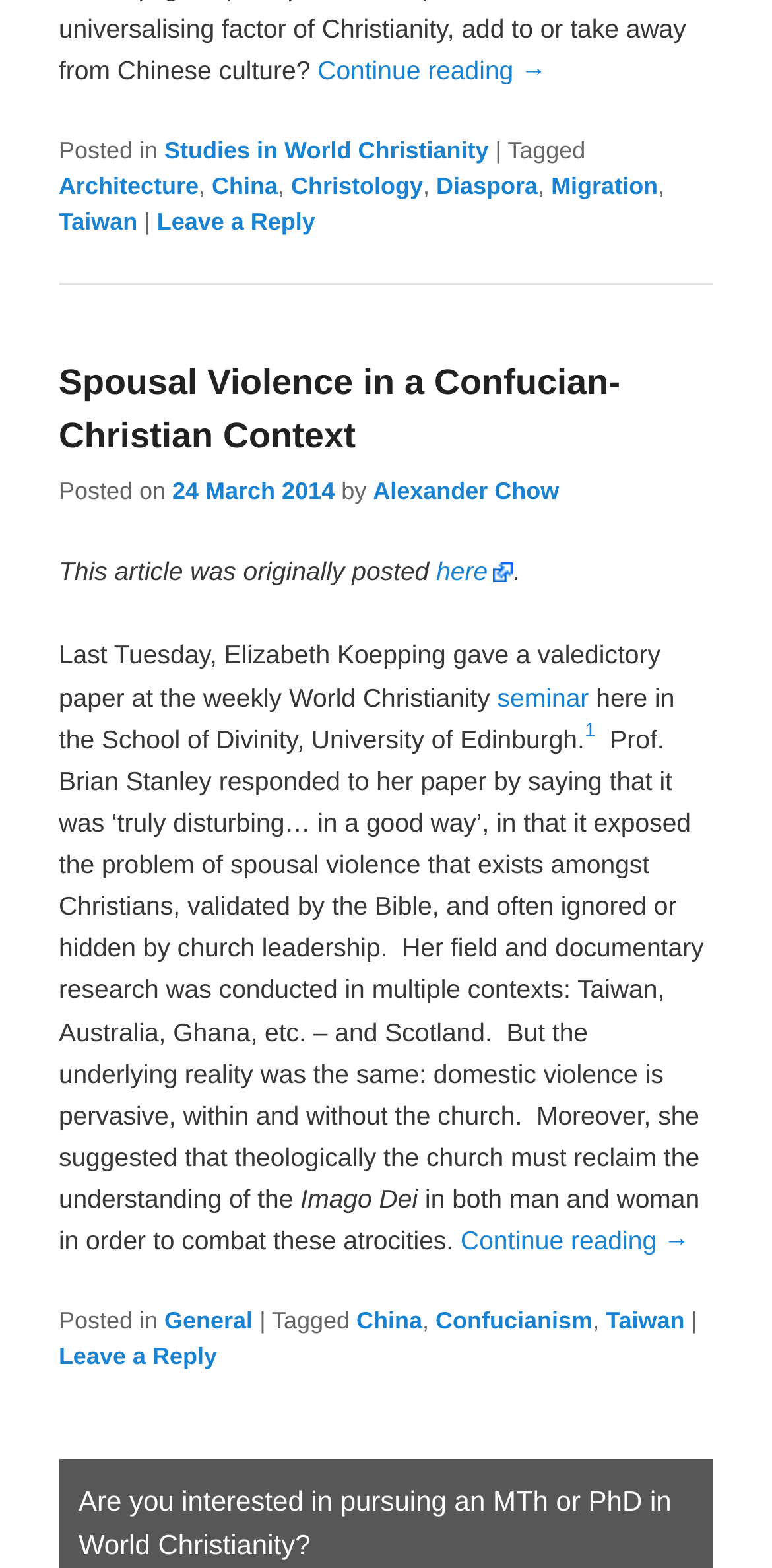Please identify the bounding box coordinates of the element I need to click to follow this instruction: "Click on the 'Leave a Reply' link".

[0.203, 0.133, 0.408, 0.151]